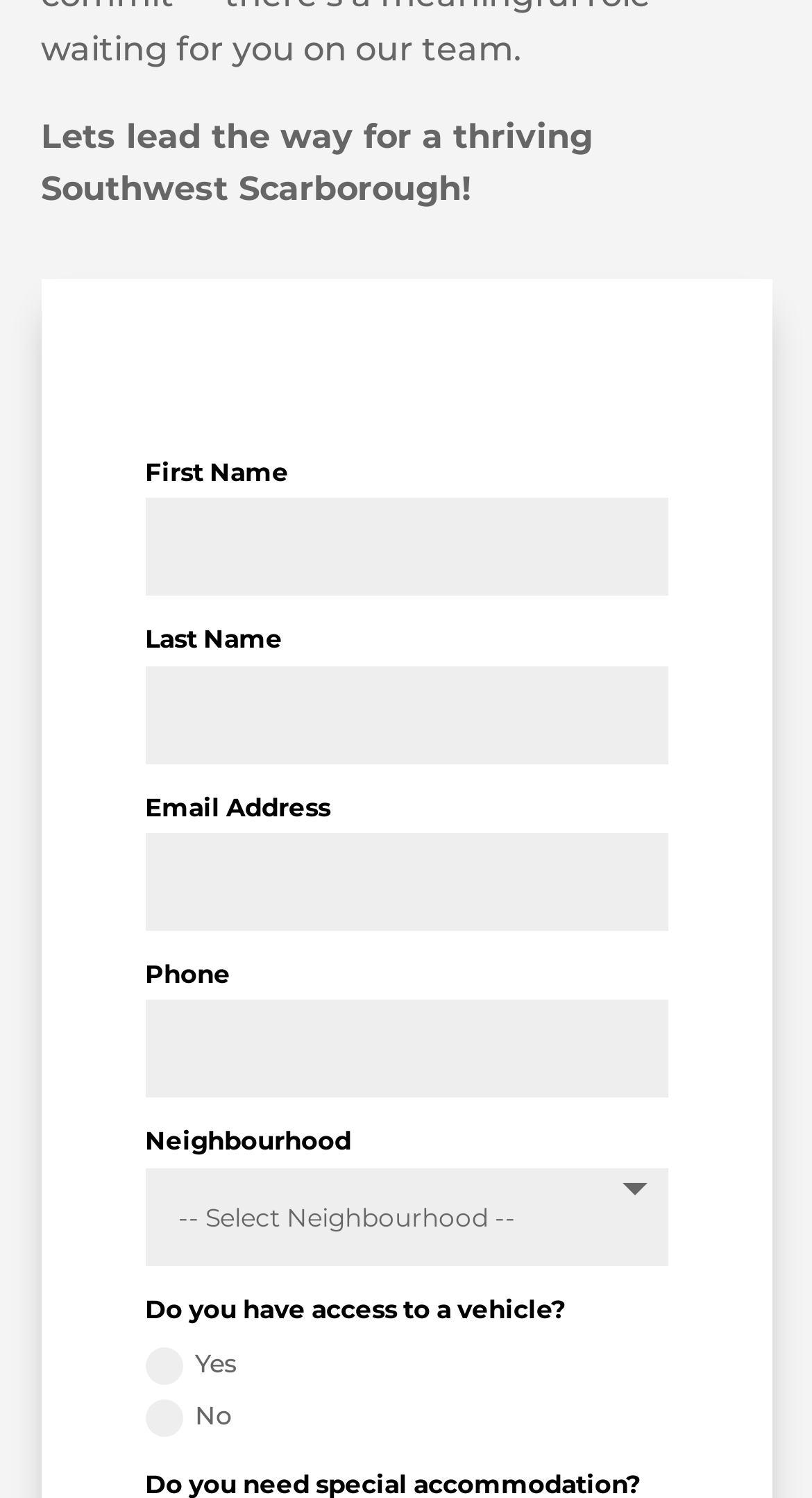Is the form submission mandatory?
Please answer the question with a single word or phrase, referencing the image.

No